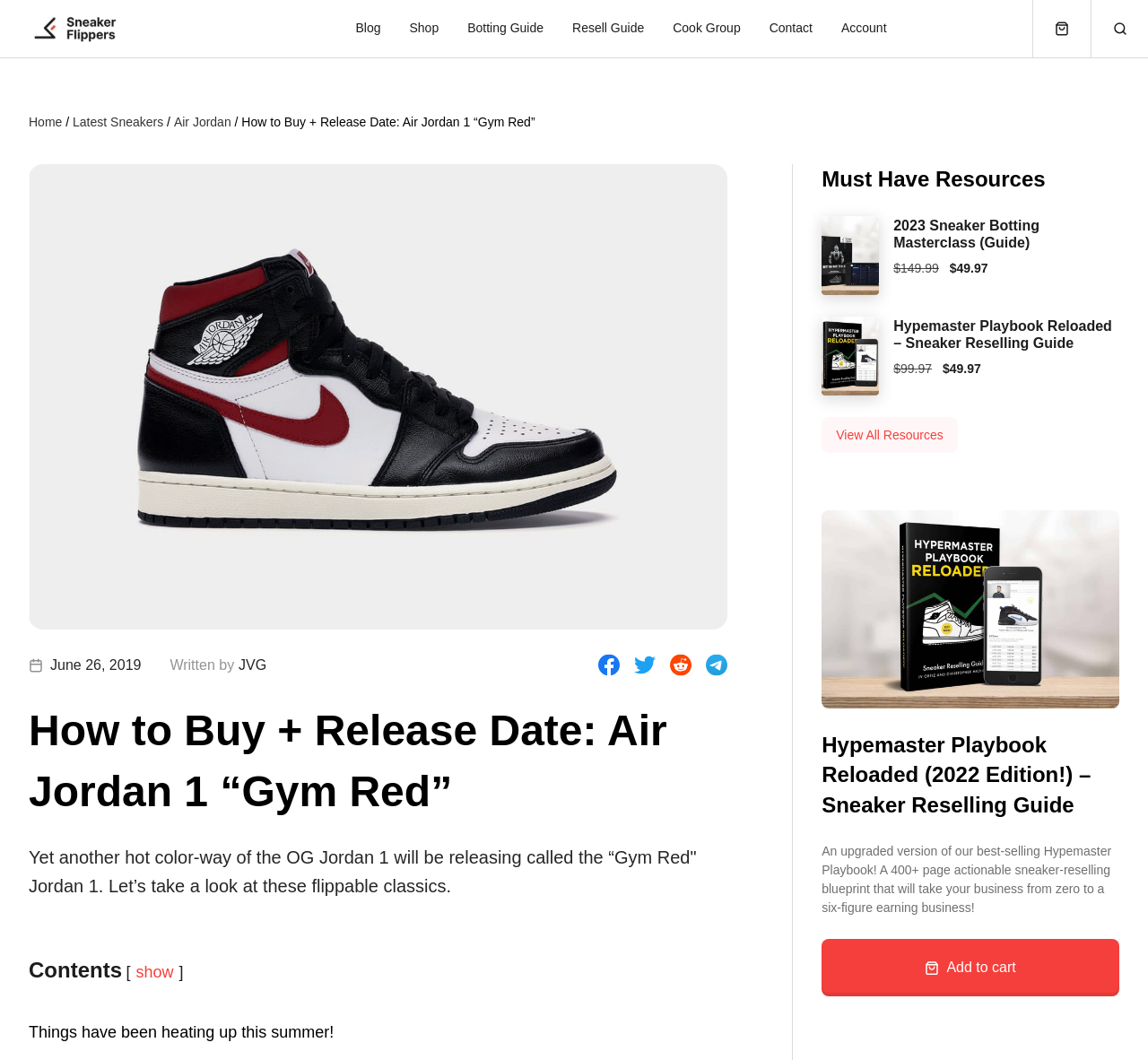Explain in detail what you observe on this webpage.

This webpage is about the Air Jordan 1 "Gym Red" sneaker release. At the top, there is a logo and a navigation menu with links to "Blog", "Shop", "Botting Guide", "Resell Guide", "Cook Group", "Contact", and "Account". On the top right, there is a cart button and a search button.

Below the navigation menu, there is a breadcrumb navigation showing the current page's location: "Home / Latest Sneakers / Air Jordan / How to Buy + Release Date: Air Jordan 1 “Gym Red”".

The main content of the page starts with a large image of the Air Jordan 1 "Gym Red" sneaker. Below the image, there is a release date and time, "June 26, 2019", and the author's name, "JVG". There are also several social media links.

The main heading, "How to Buy + Release Date: Air Jordan 1 “Gym Red”", is followed by a brief introduction to the sneaker release. The text explains that the "Gym Red" Jordan 1 is a hot new colorway of the OG Jordan 1 and invites readers to take a look at these flippable classics.

Below the introduction, there is a table of contents and a section titled "Must Have Resources". This section features several resources related to sneaker botting and reselling, including the "2023 Sneaker Botting Masterclass (Guide)" and the "Hypemaster Playbook Reloaded – Sneaker Reselling Guide". Each resource has a brief description, original and current prices, and a link to view more or add to cart.

At the bottom of the page, there is a call-to-action button to view all resources.